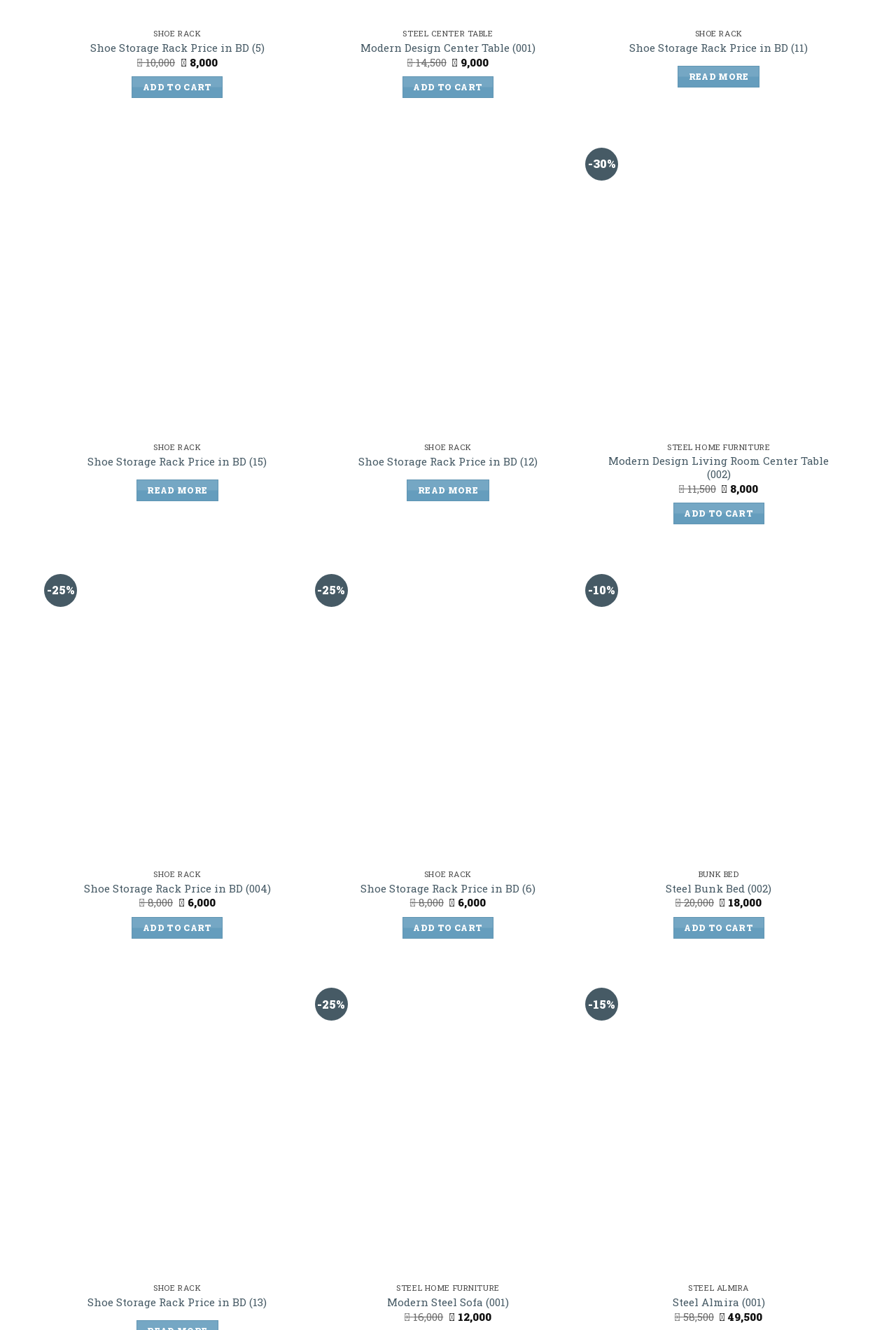Please provide the bounding box coordinates for the element that needs to be clicked to perform the instruction: "View shoe storage rack details". The coordinates must consist of four float numbers between 0 and 1, formatted as [left, top, right, bottom].

[0.055, 0.016, 0.341, 0.035]